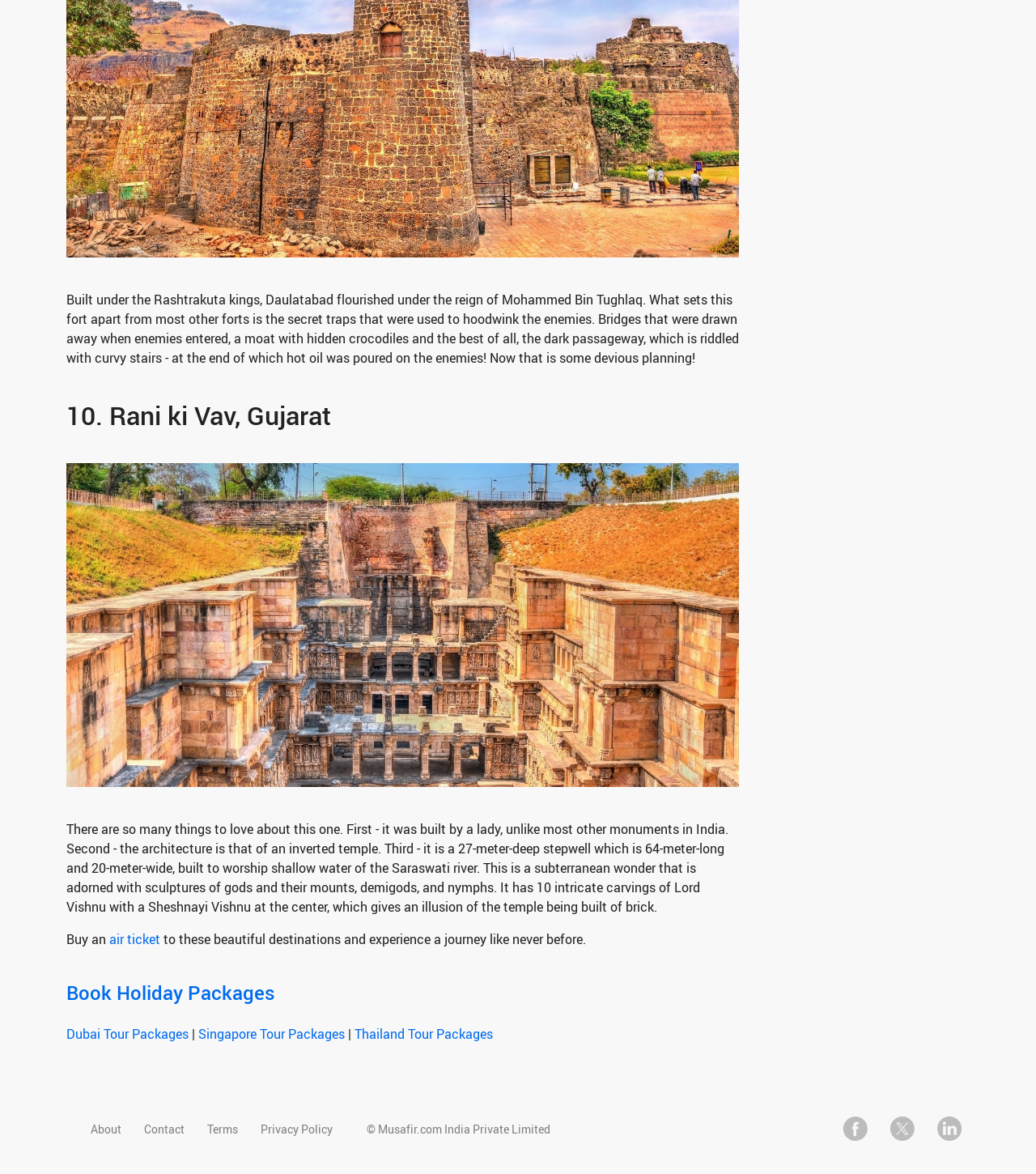Please provide the bounding box coordinates for the element that needs to be clicked to perform the following instruction: "Visit 'Rani ki Vav, Gujarat'". The coordinates should be given as four float numbers between 0 and 1, i.e., [left, top, right, bottom].

[0.064, 0.324, 0.713, 0.367]